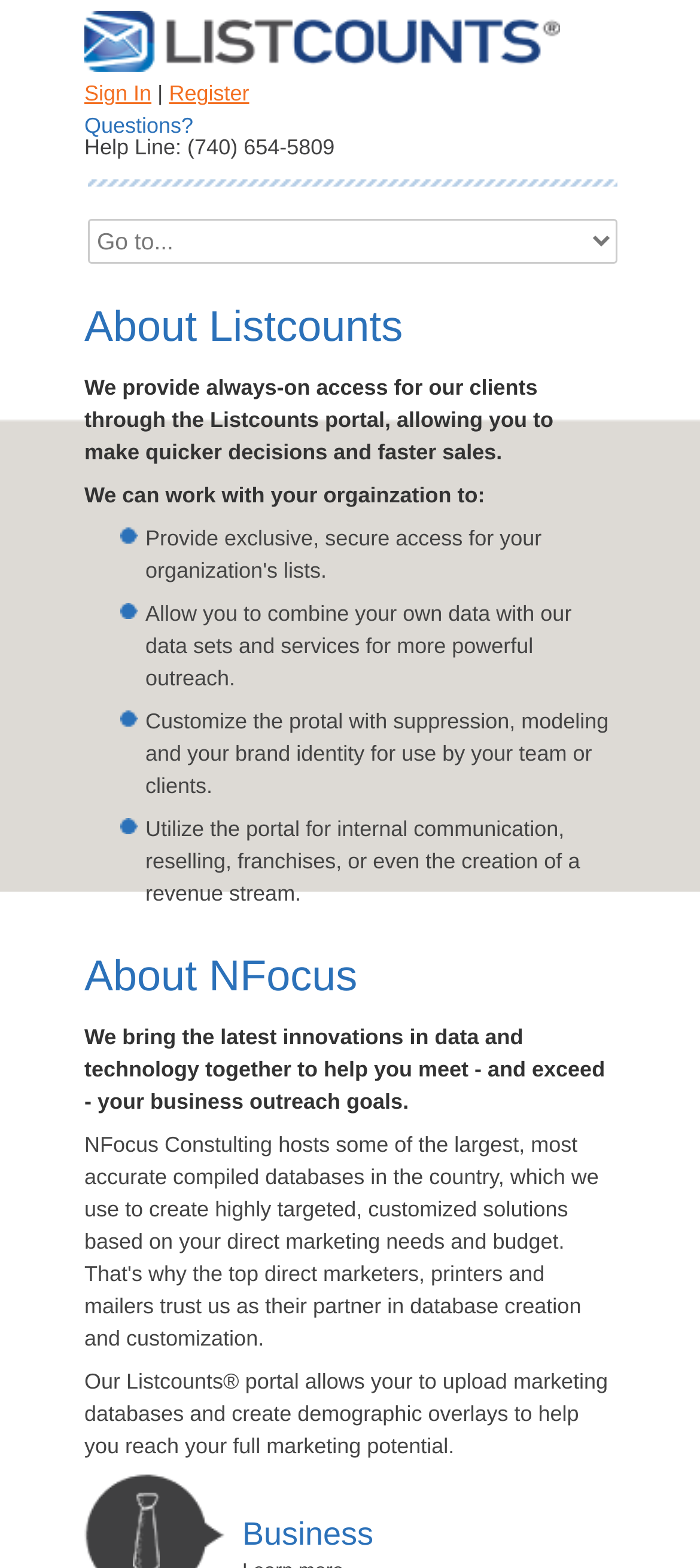Find the bounding box coordinates for the UI element whose description is: "Register". The coordinates should be four float numbers between 0 and 1, in the format [left, top, right, bottom].

[0.241, 0.051, 0.356, 0.068]